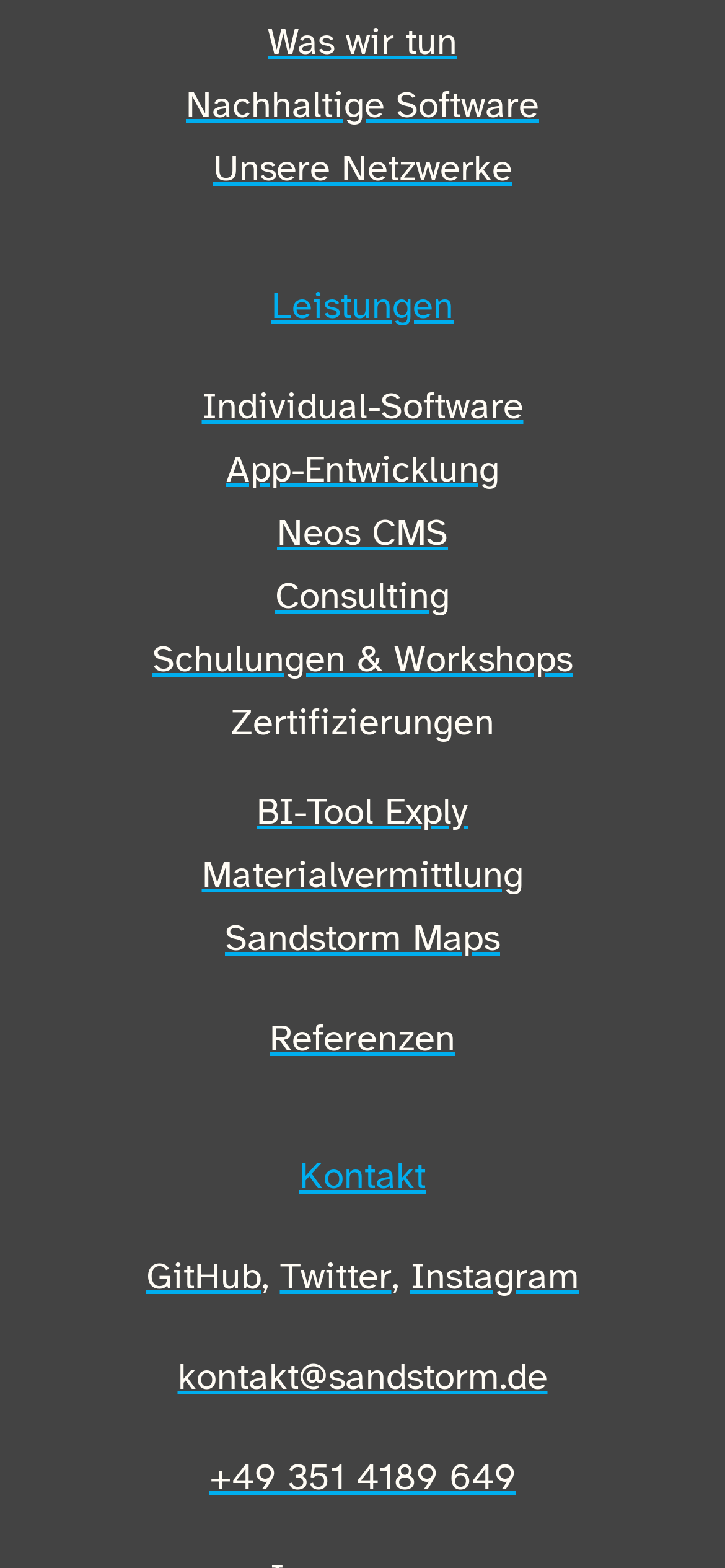Please specify the coordinates of the bounding box for the element that should be clicked to carry out this instruction: "Go to 'Nachhaltige Software'". The coordinates must be four float numbers between 0 and 1, formatted as [left, top, right, bottom].

[0.256, 0.053, 0.744, 0.091]